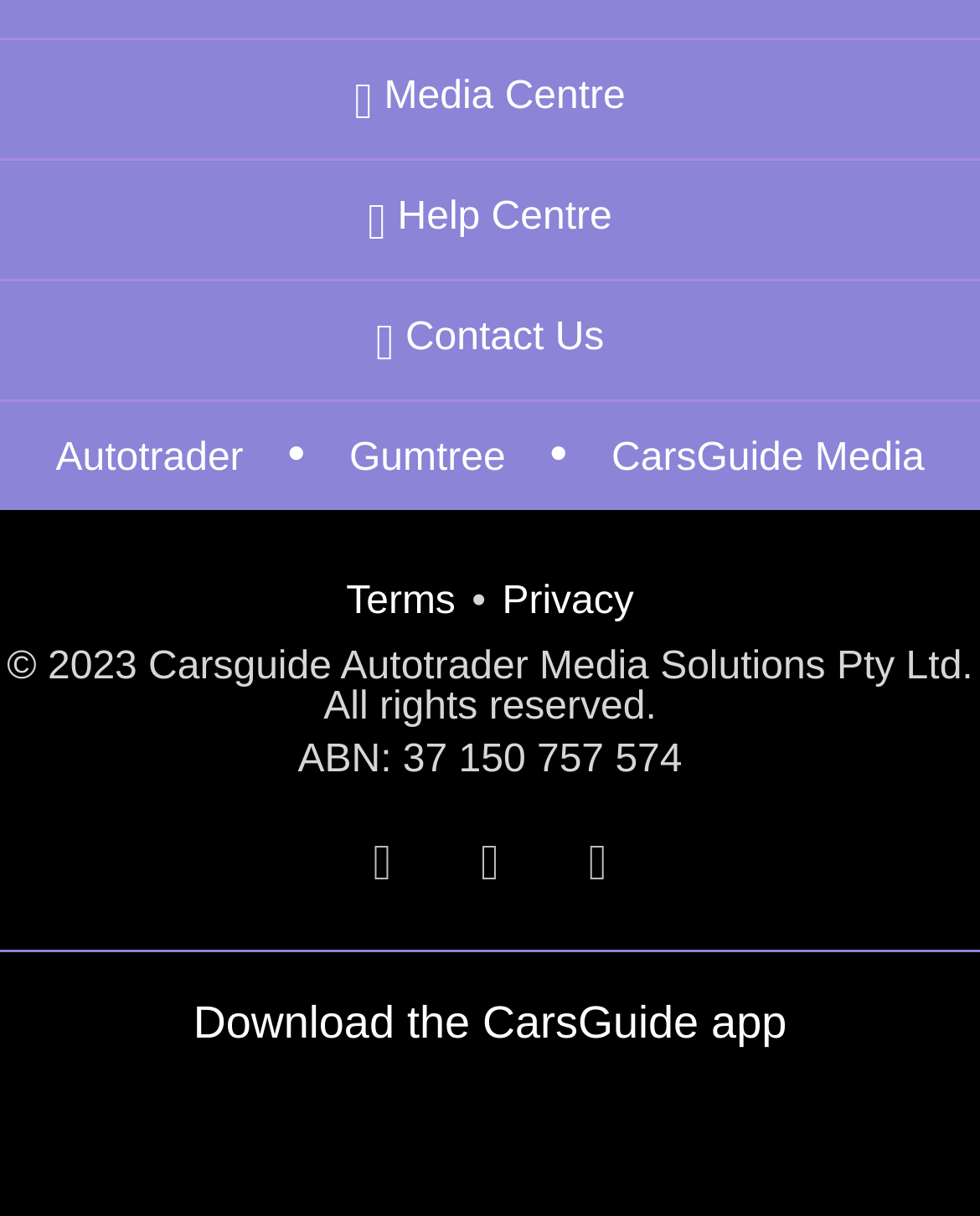Identify the bounding box coordinates of the element that should be clicked to fulfill this task: "View Terms". The coordinates should be provided as four float numbers between 0 and 1, i.e., [left, top, right, bottom].

[0.353, 0.478, 0.465, 0.513]